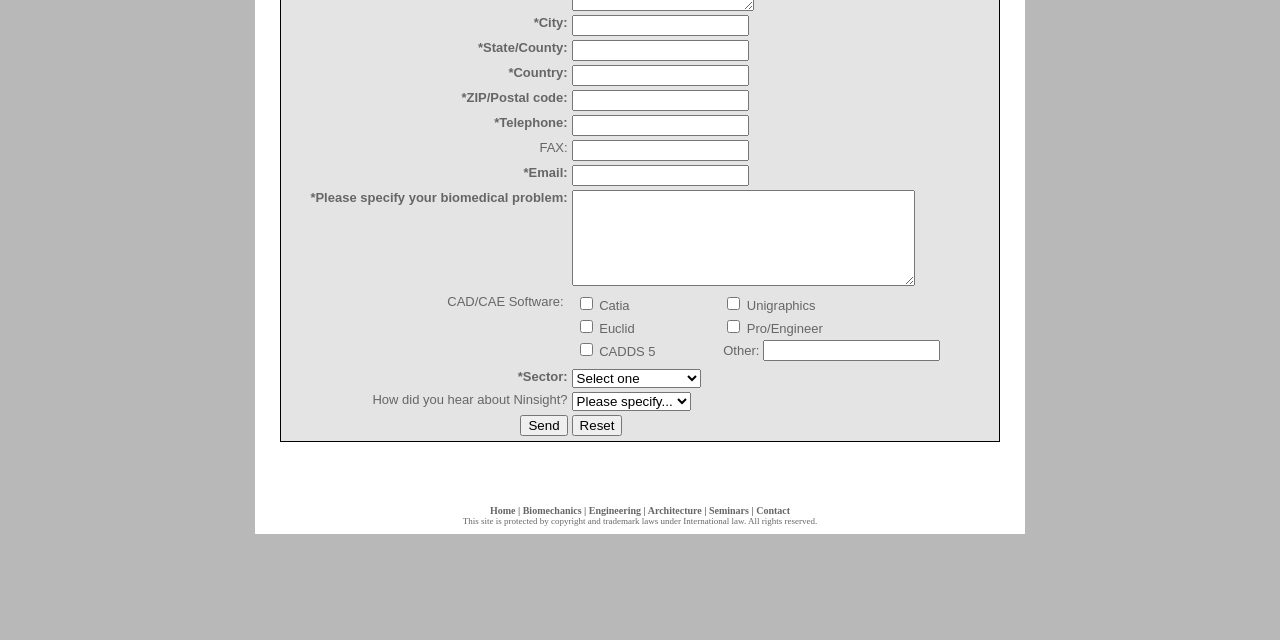Determine the bounding box for the HTML element described here: "name="Submit" value="Send"". The coordinates should be given as [left, top, right, bottom] with each number being a float between 0 and 1.

[0.407, 0.648, 0.443, 0.681]